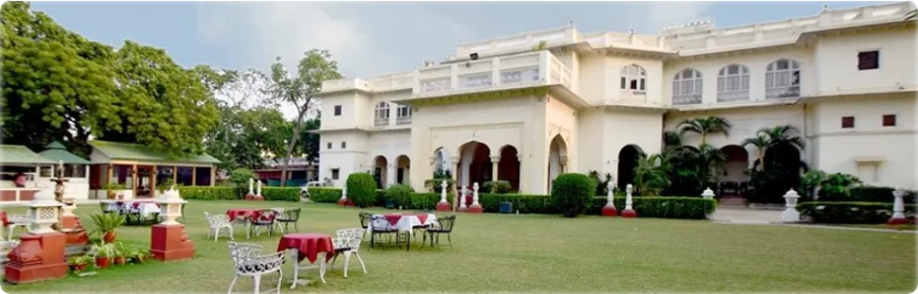What type of events is the Hari Mahal Palace ideal for hosting?
Please look at the screenshot and answer in one word or a short phrase.

Grand destination weddings